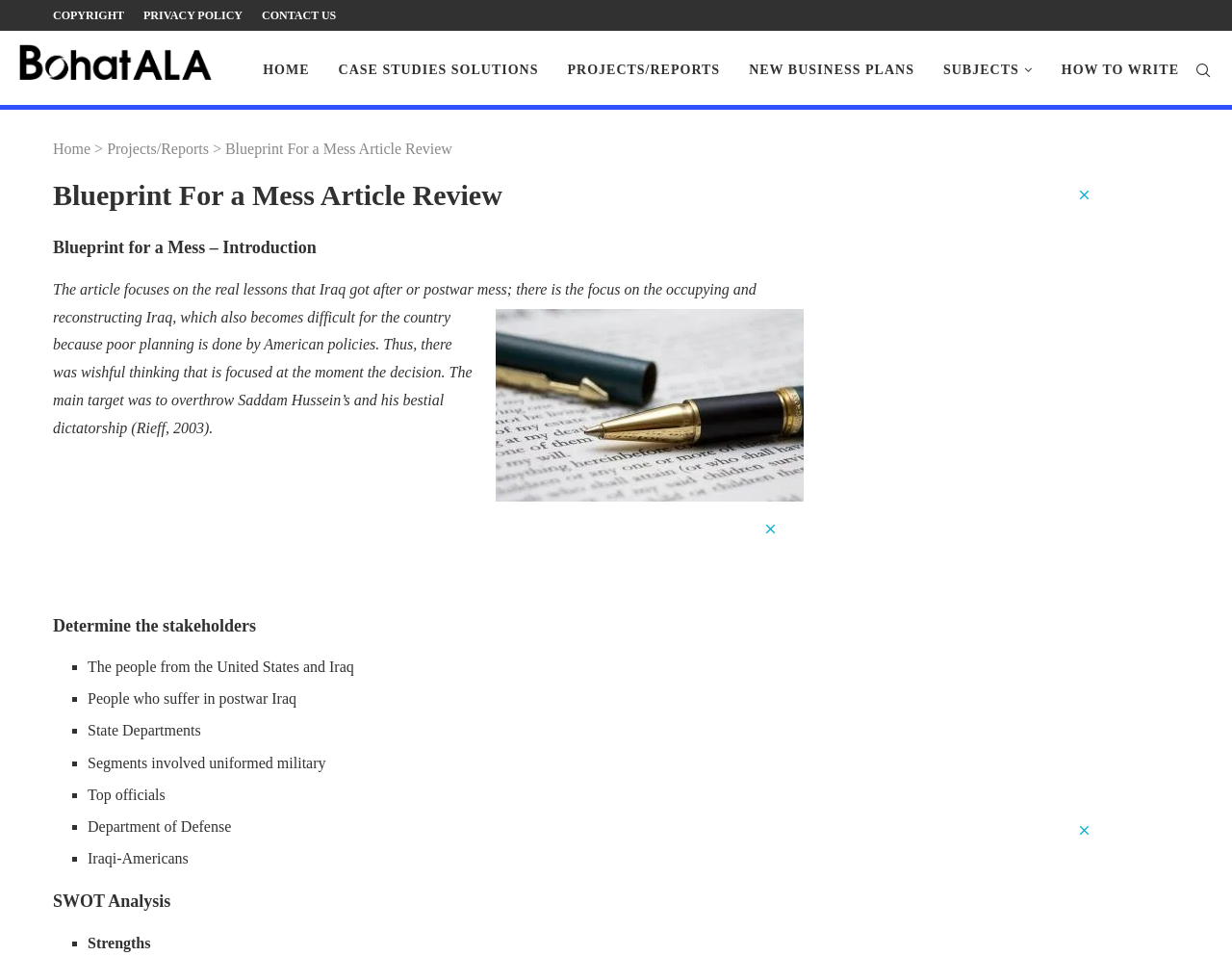Determine the bounding box coordinates of the clickable element to complete this instruction: "View the article about Shareef AlRomaithi". Provide the coordinates in the format of four float numbers between 0 and 1, [left, top, right, bottom].

None